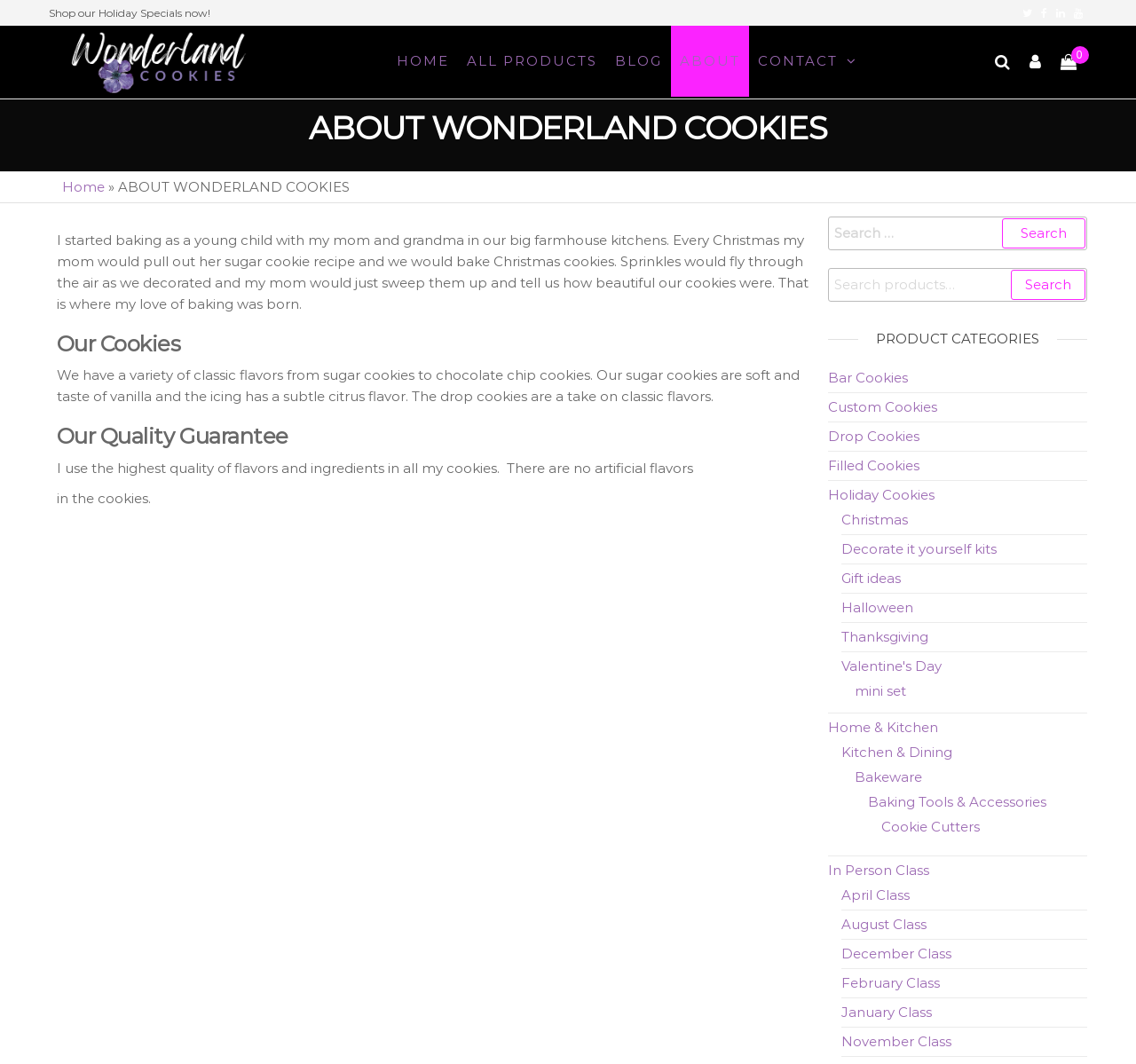What are the categories of products offered by the company?
Using the image as a reference, deliver a detailed and thorough answer to the question.

The categories of products offered by the company can be found in the links such as 'Bar Cookies', 'Custom Cookies', 'Drop Cookies', 'Filled Cookies', 'Holiday Cookies', etc. which suggests that the company offers various categories of cookies.